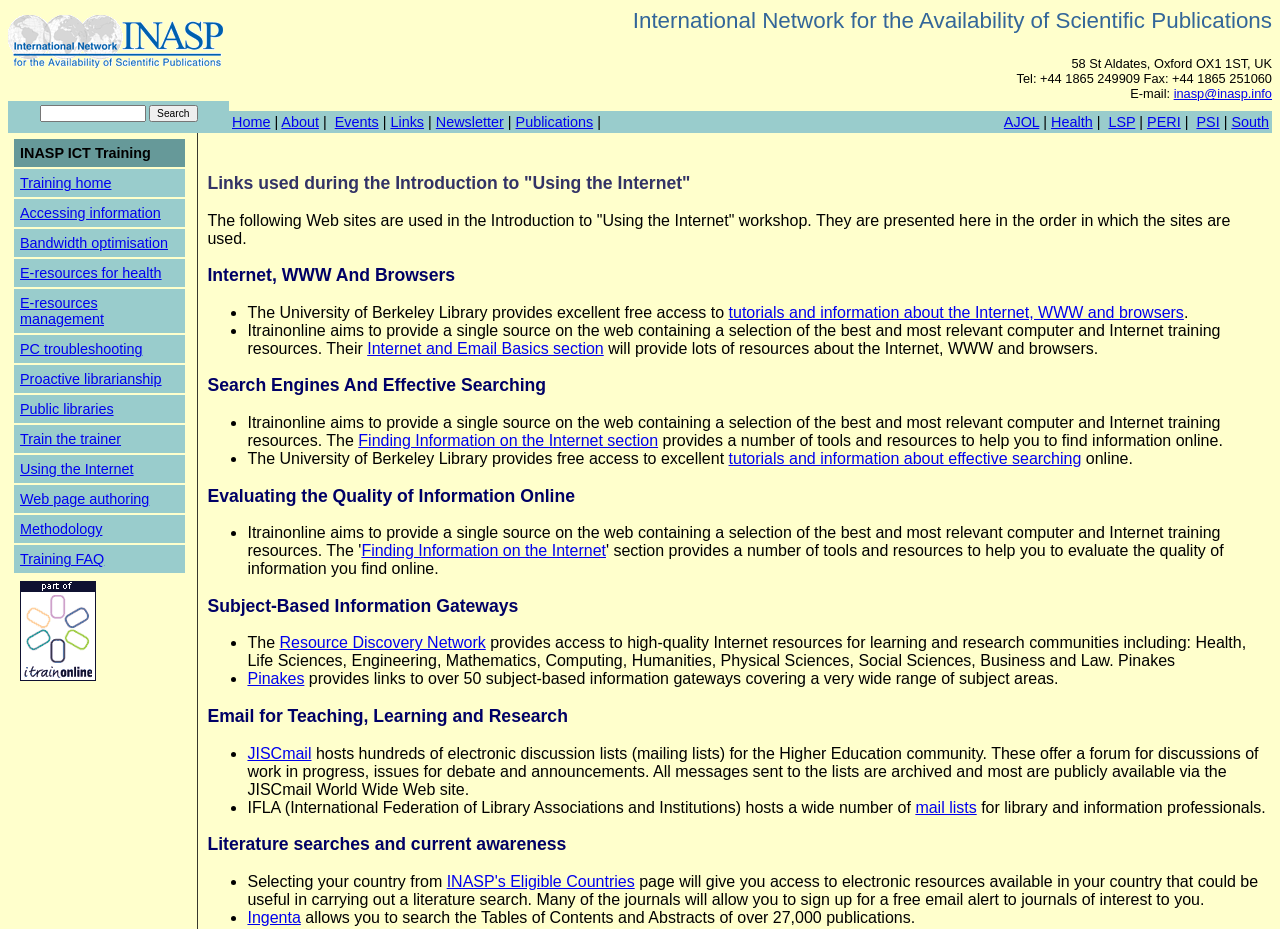Provide a one-word or short-phrase response to the question:
How many workshop links are there in the table?

14